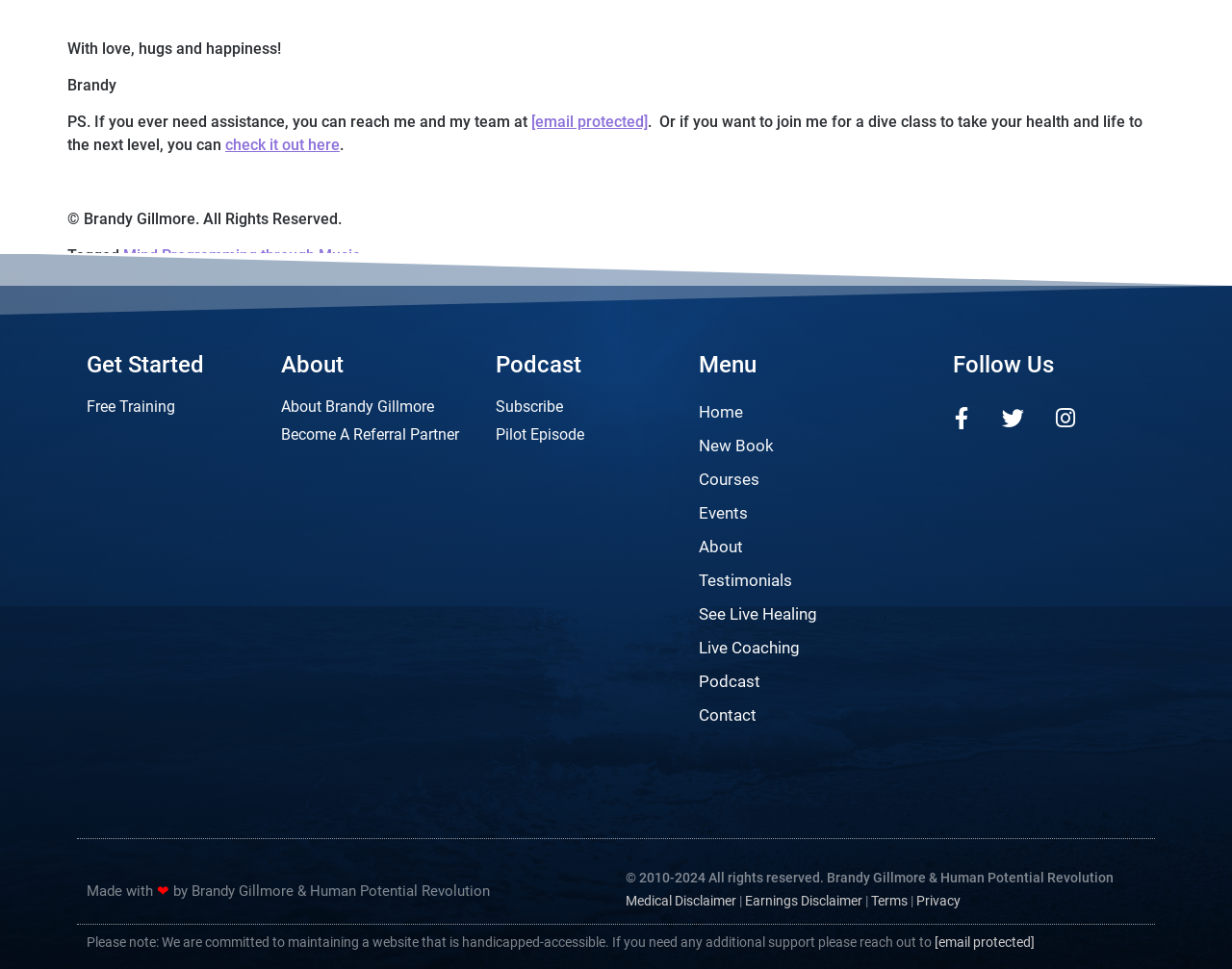Find the bounding box coordinates of the clickable region needed to perform the following instruction: "Click the 'EDUCATION' button". The coordinates should be provided as four float numbers between 0 and 1, i.e., [left, top, right, bottom].

None